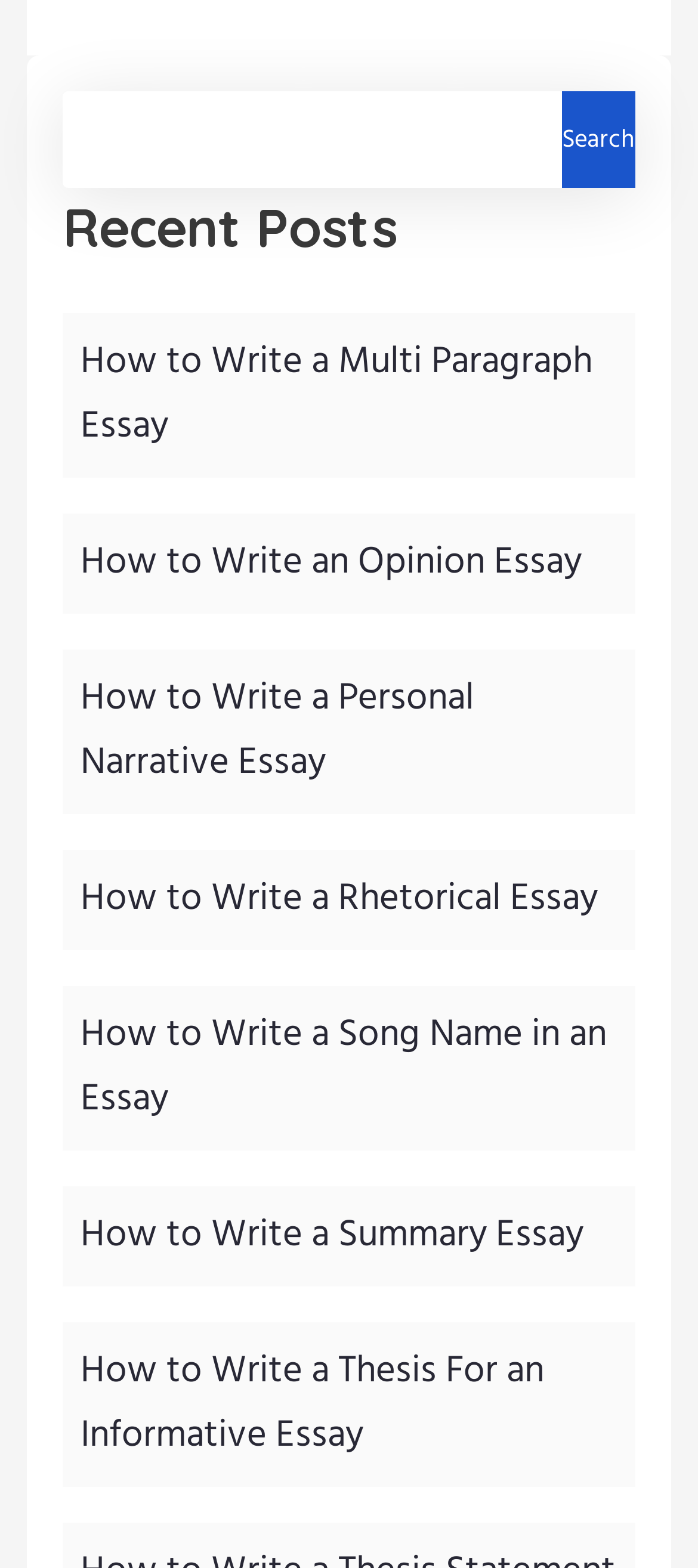Provide a brief response using a word or short phrase to this question:
Where is the search box located on the webpage?

Top of the page